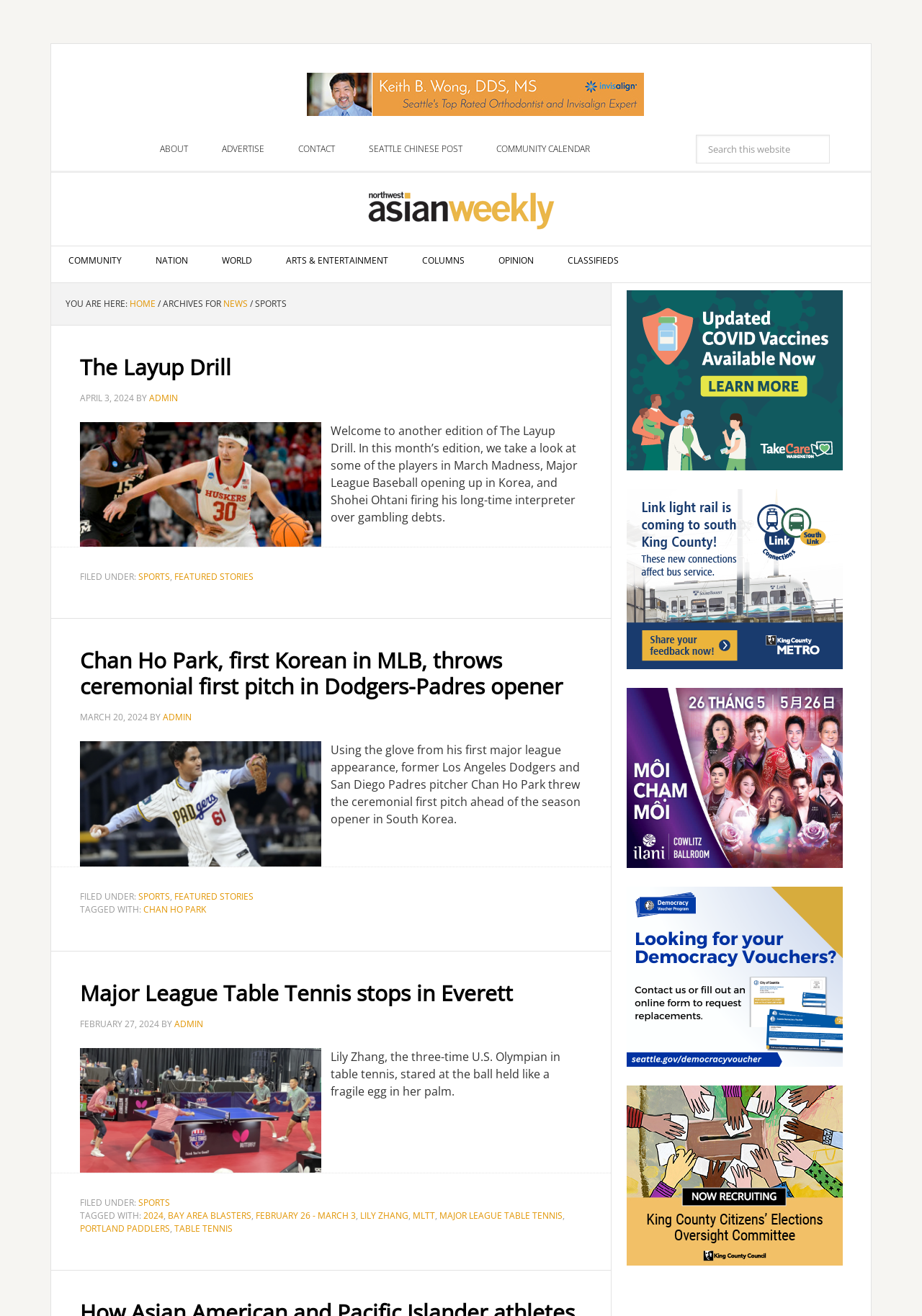Locate the bounding box coordinates of the clickable area to execute the instruction: "Check ARCHIVES FOR NEWS". Provide the coordinates as four float numbers between 0 and 1, represented as [left, top, right, bottom].

[0.242, 0.226, 0.269, 0.235]